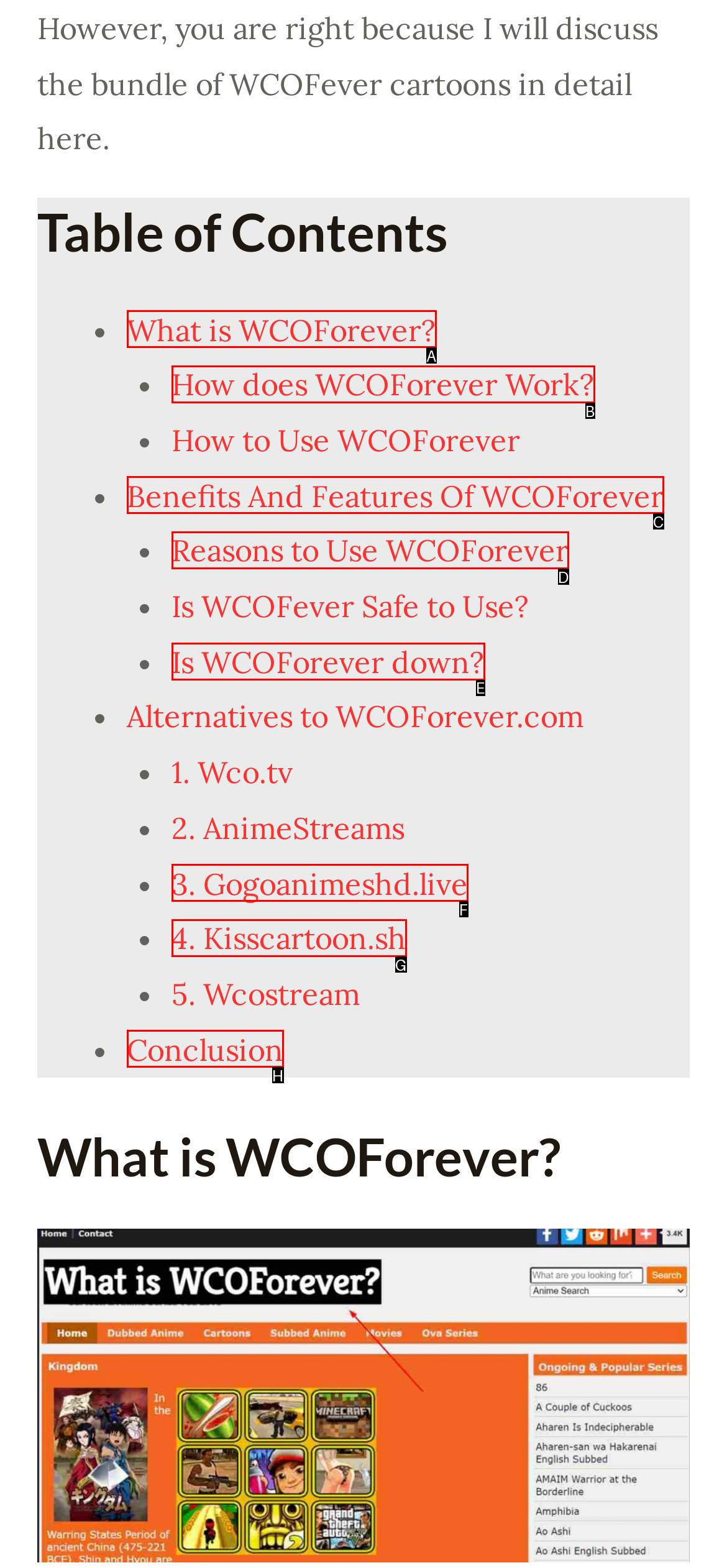Match the option to the description: How does WCOForever Work?
State the letter of the correct option from the available choices.

B